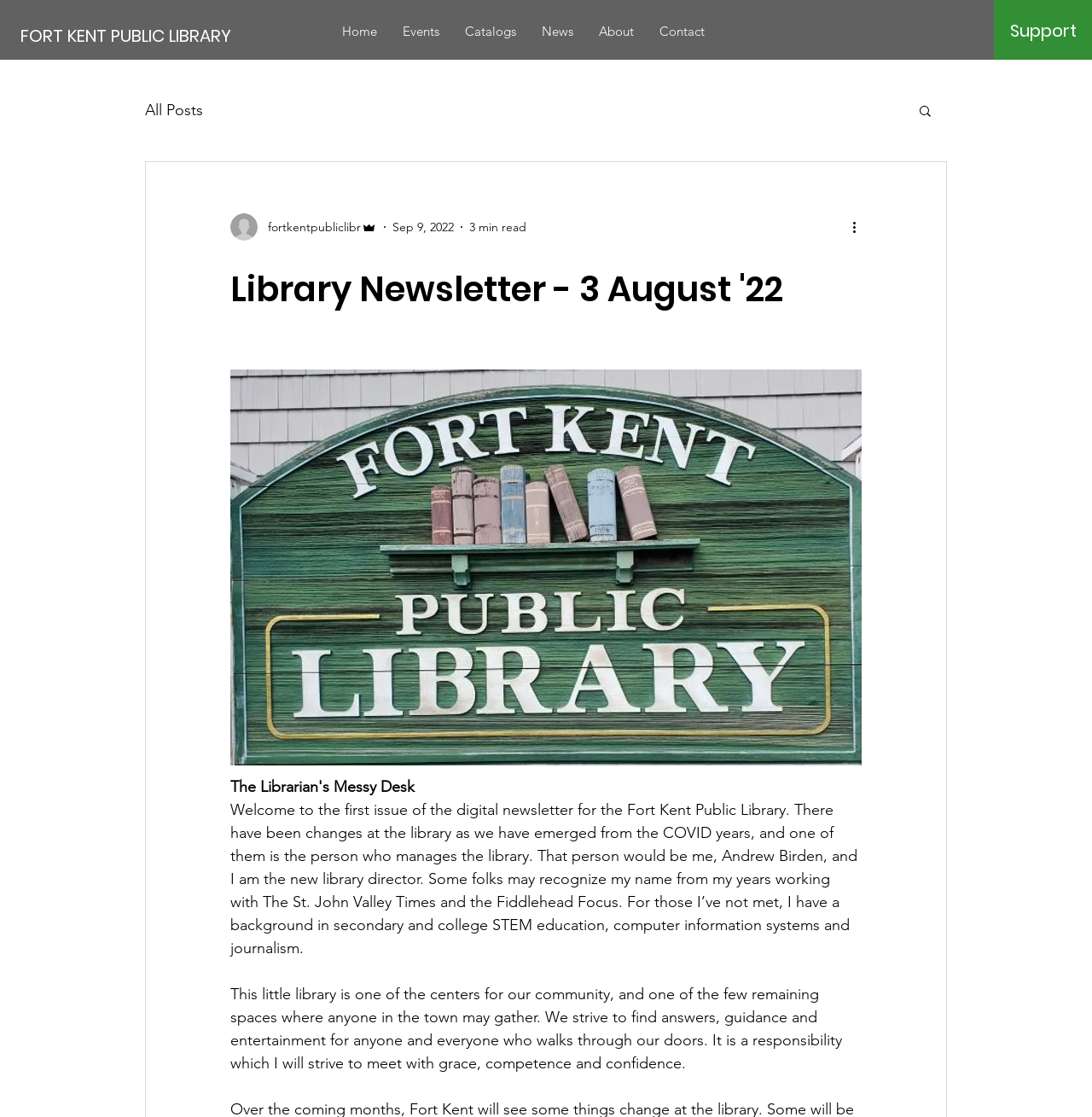Please identify the bounding box coordinates for the region that you need to click to follow this instruction: "View all posts".

[0.133, 0.09, 0.186, 0.107]